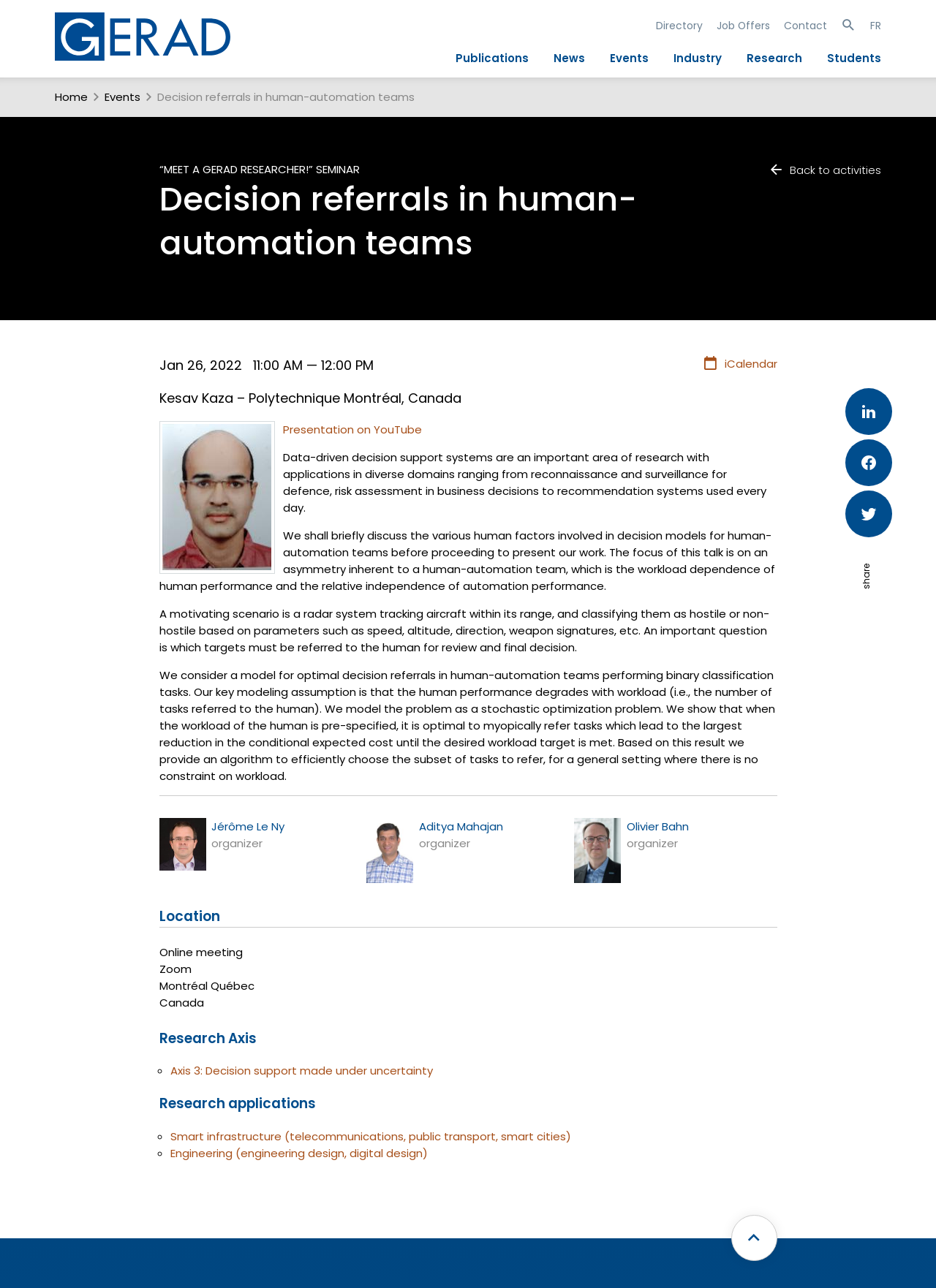Please specify the bounding box coordinates for the clickable region that will help you carry out the instruction: "Read the 'Decision referrals in human-automation teams' article".

[0.168, 0.069, 0.443, 0.081]